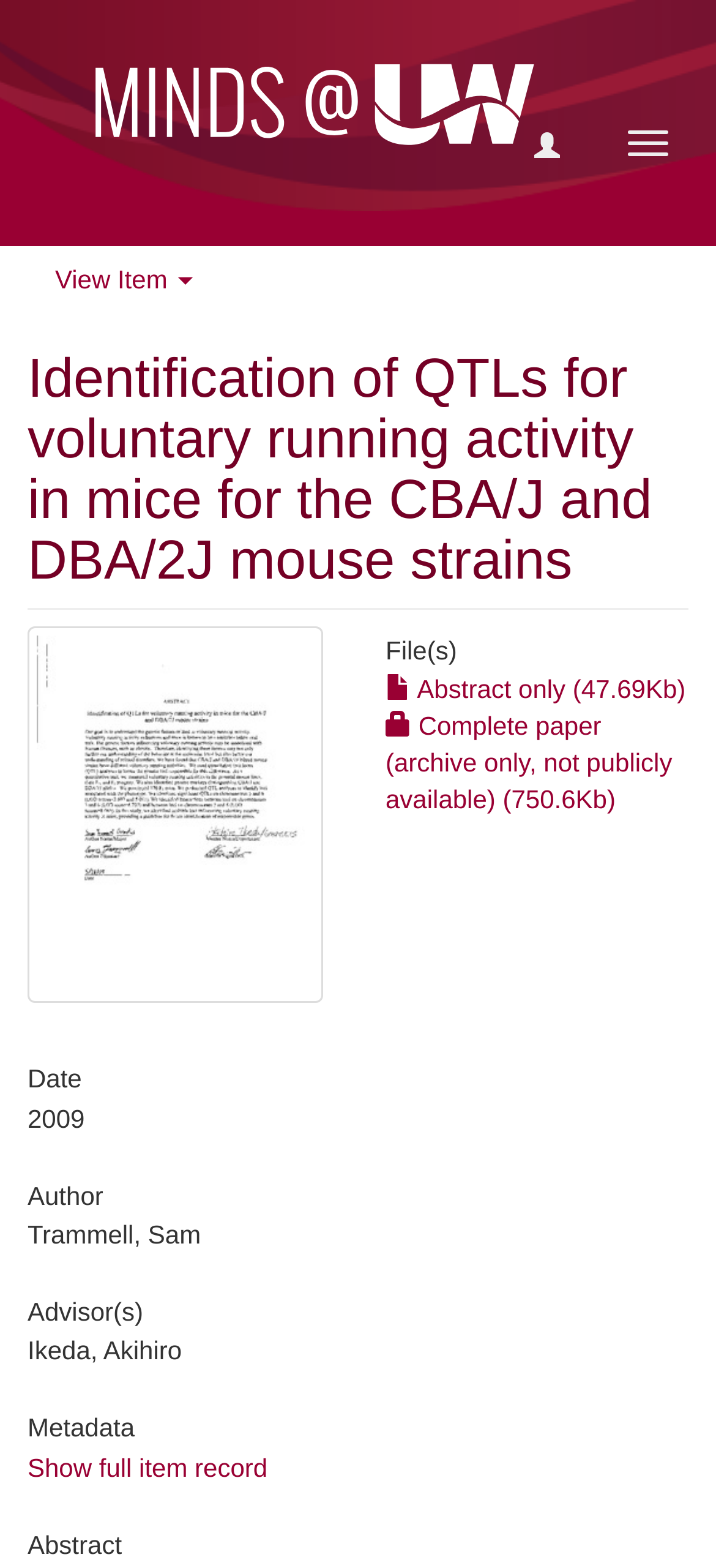What is the size of the complete paper?
Use the image to give a comprehensive and detailed response to the question.

I found the answer by looking at the 'File(s)' section, which is a heading element, and then finding the corresponding link element that contains the size of the complete paper.